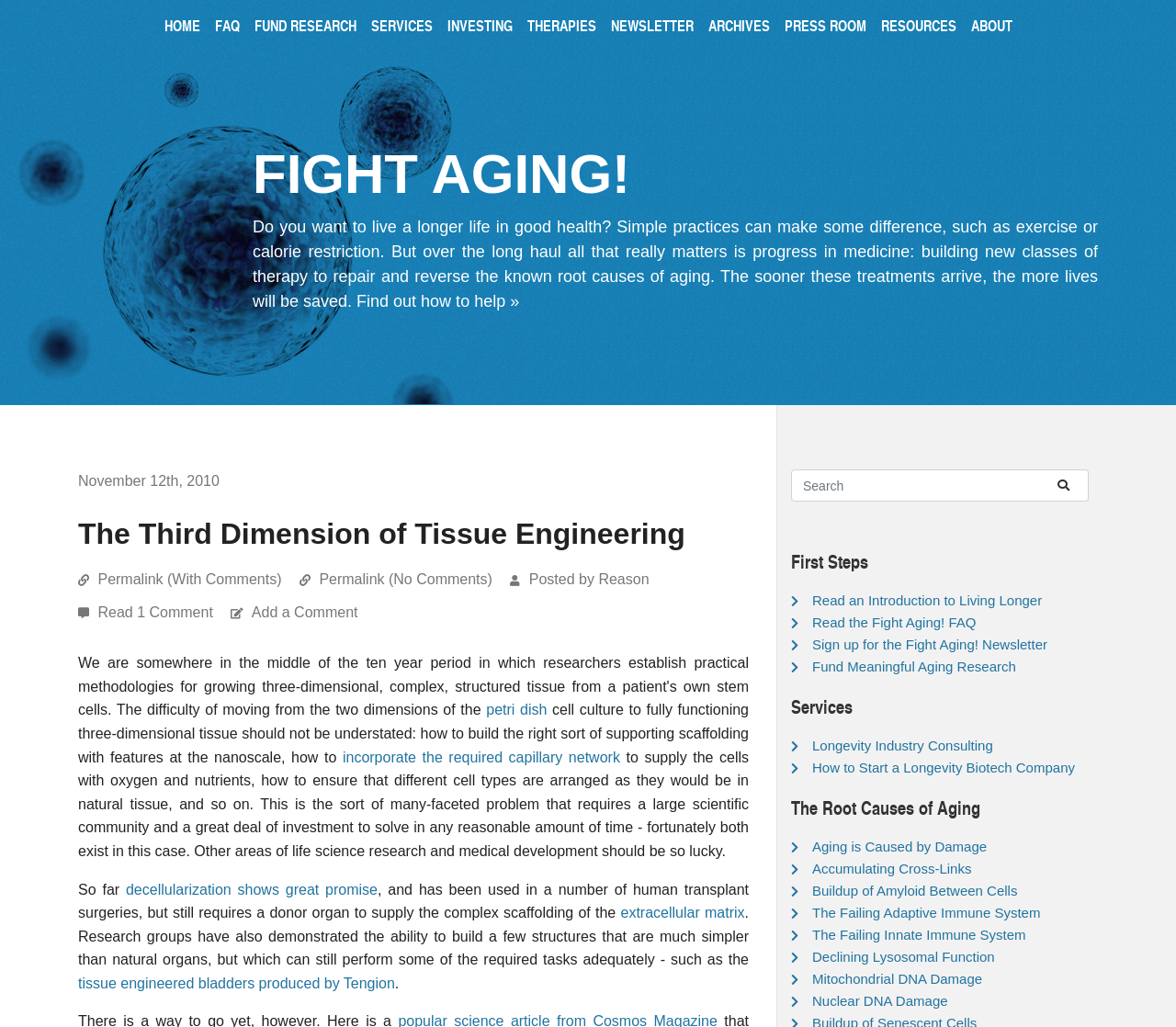Provide your answer in a single word or phrase: 
What is decellularization used for?

Human transplant surgeries